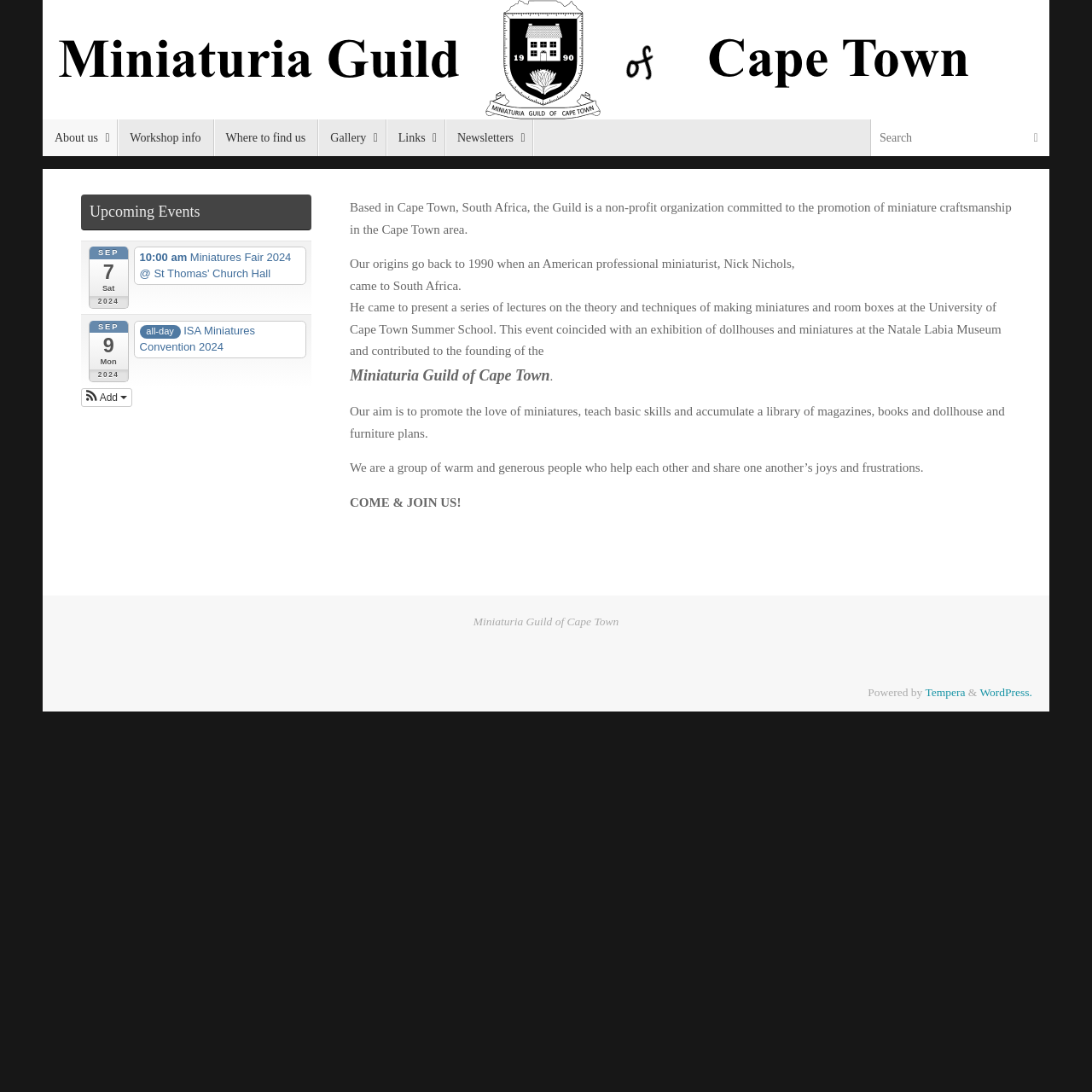Pinpoint the bounding box coordinates of the clickable element needed to complete the instruction: "Search for something". The coordinates should be provided as four float numbers between 0 and 1: [left, top, right, bottom].

[0.797, 0.109, 0.961, 0.143]